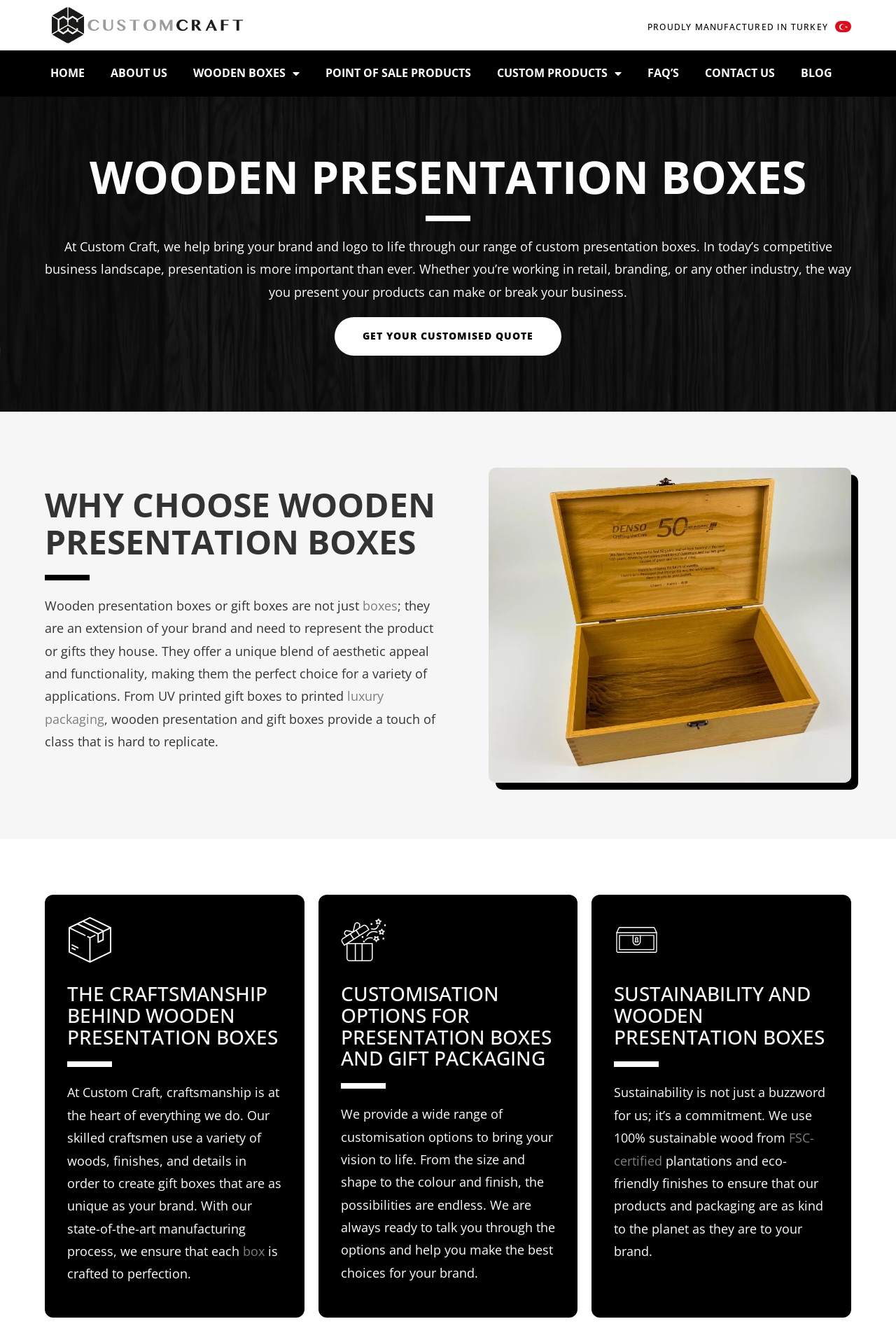Please specify the bounding box coordinates of the clickable region necessary for completing the following instruction: "Click the 'FSC-certified' link". The coordinates must consist of four float numbers between 0 and 1, i.e., [left, top, right, bottom].

[0.685, 0.847, 0.909, 0.877]